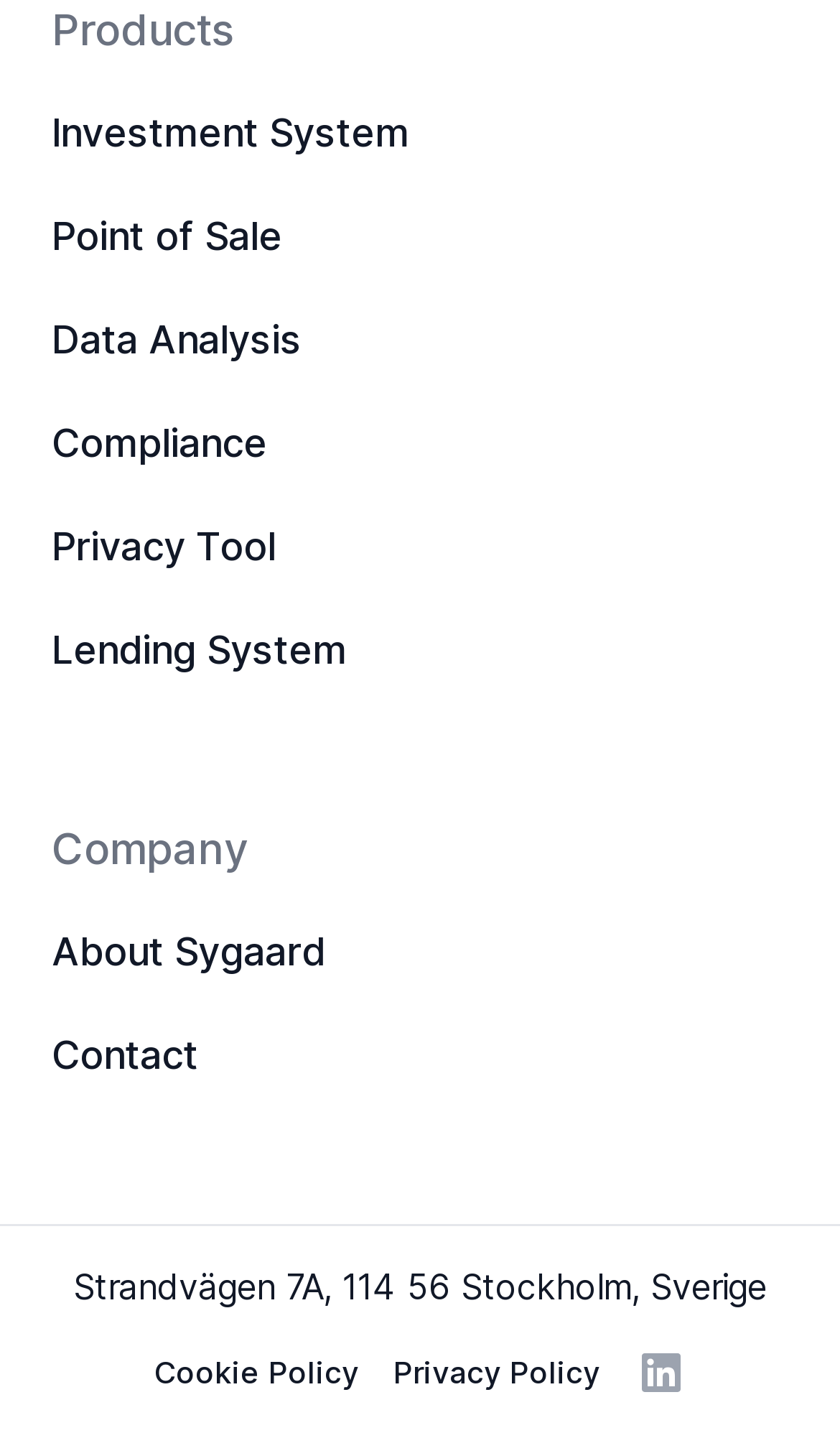Please mark the bounding box coordinates of the area that should be clicked to carry out the instruction: "Check Compliance".

[0.062, 0.289, 0.487, 0.331]